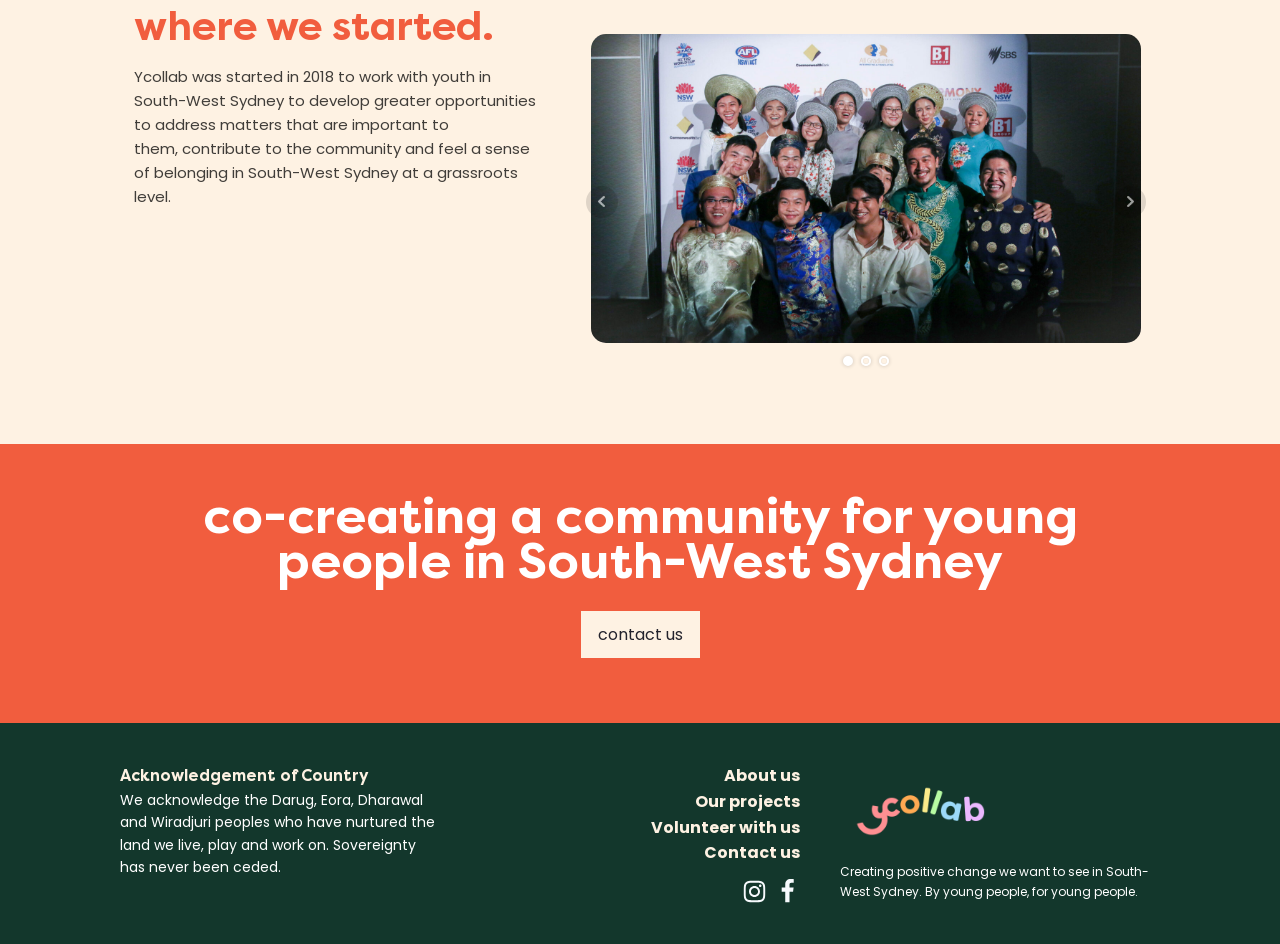Provide the bounding box coordinates for the area that should be clicked to complete the instruction: "go to next page".

[0.871, 0.197, 0.896, 0.231]